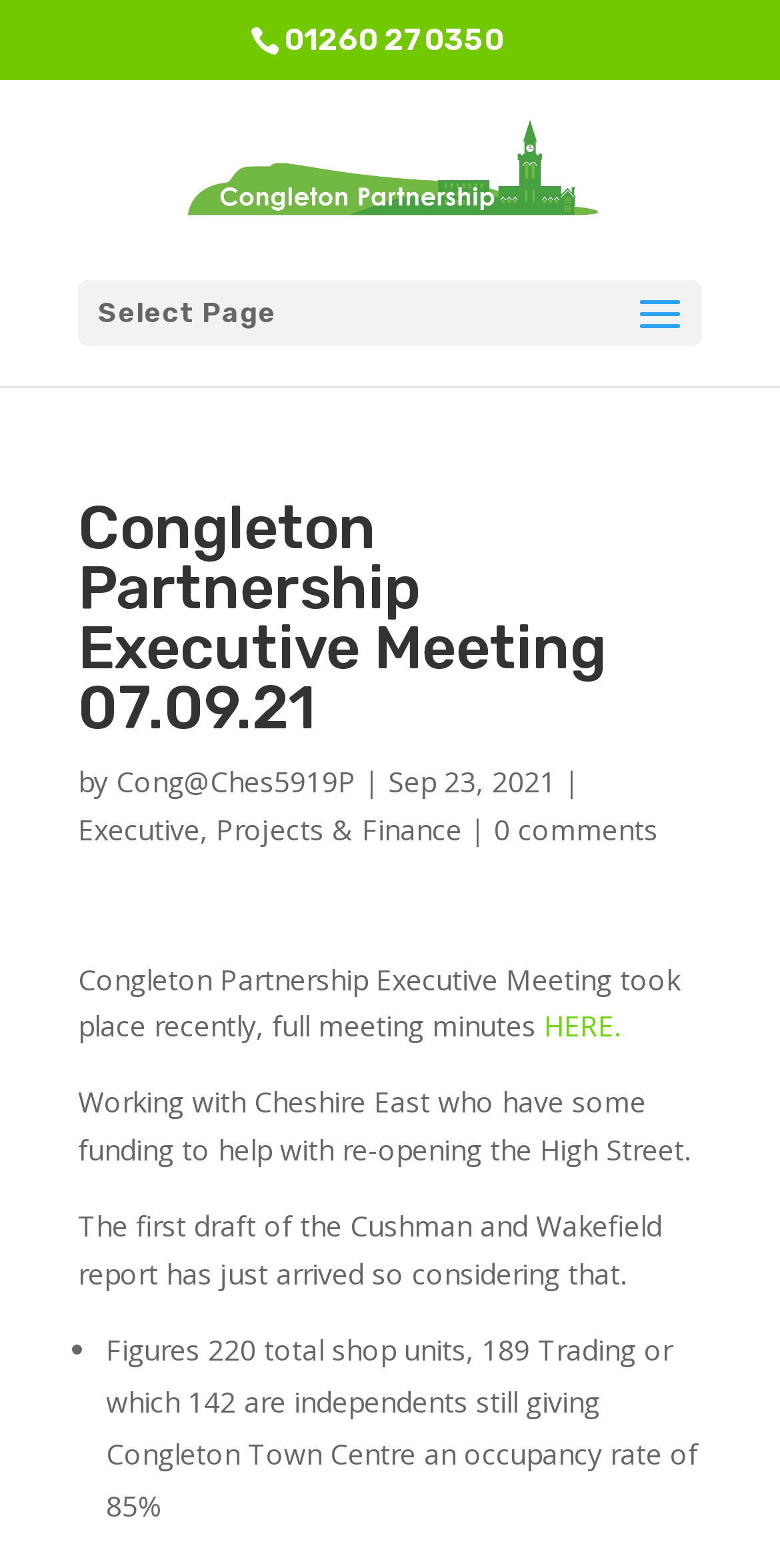Use a single word or phrase to answer the question: 
What is the phone number on the webpage?

01260 270350